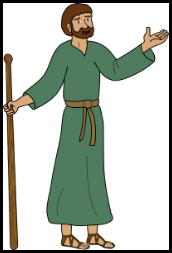Elaborate on all the elements present in the image.

The image features a character depicted in a long green robe with a belt, standing confidently with one hand raised in an expressive gesture, as if engaged in conversation or storytelling. The character has a beard and shoulder-length hair, suggesting an appearance reminiscent of historical or biblical figures. He is also holding a wooden staff in his other hand, adding to the narrative of wisdom or guidance. The illustration seems to convey a sense of authority and insight, possibly representing a teacher or a figure of knowledge. This imagery aligns with themes often explored in literary or poetic contexts, inviting viewers to reflect on the deeper meanings behind his words.